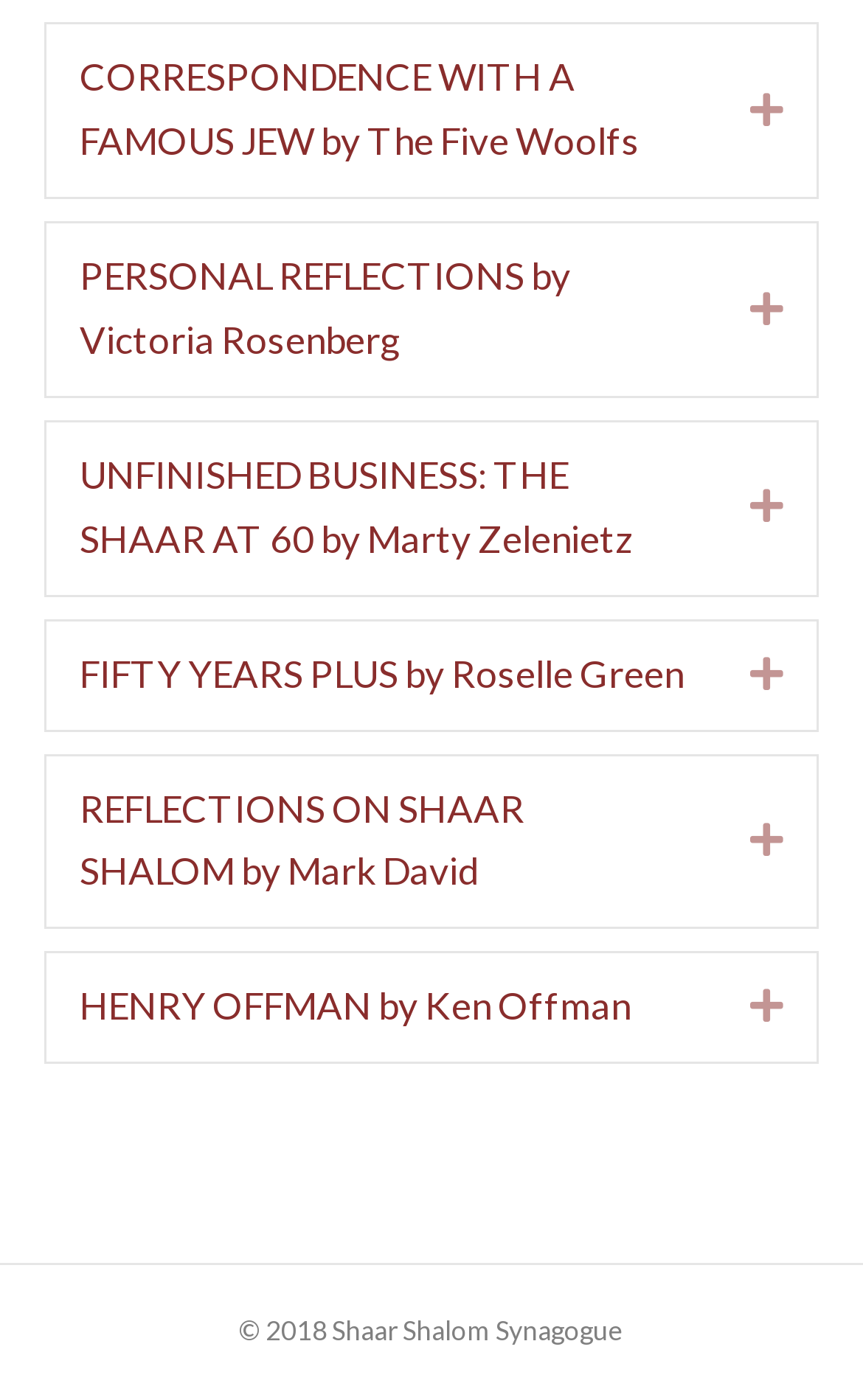Please specify the bounding box coordinates in the format (top-left x, top-left y, bottom-right x, bottom-right y), with values ranging from 0 to 1. Identify the bounding box for the UI component described as follows: Expand

[0.792, 0.176, 0.908, 0.267]